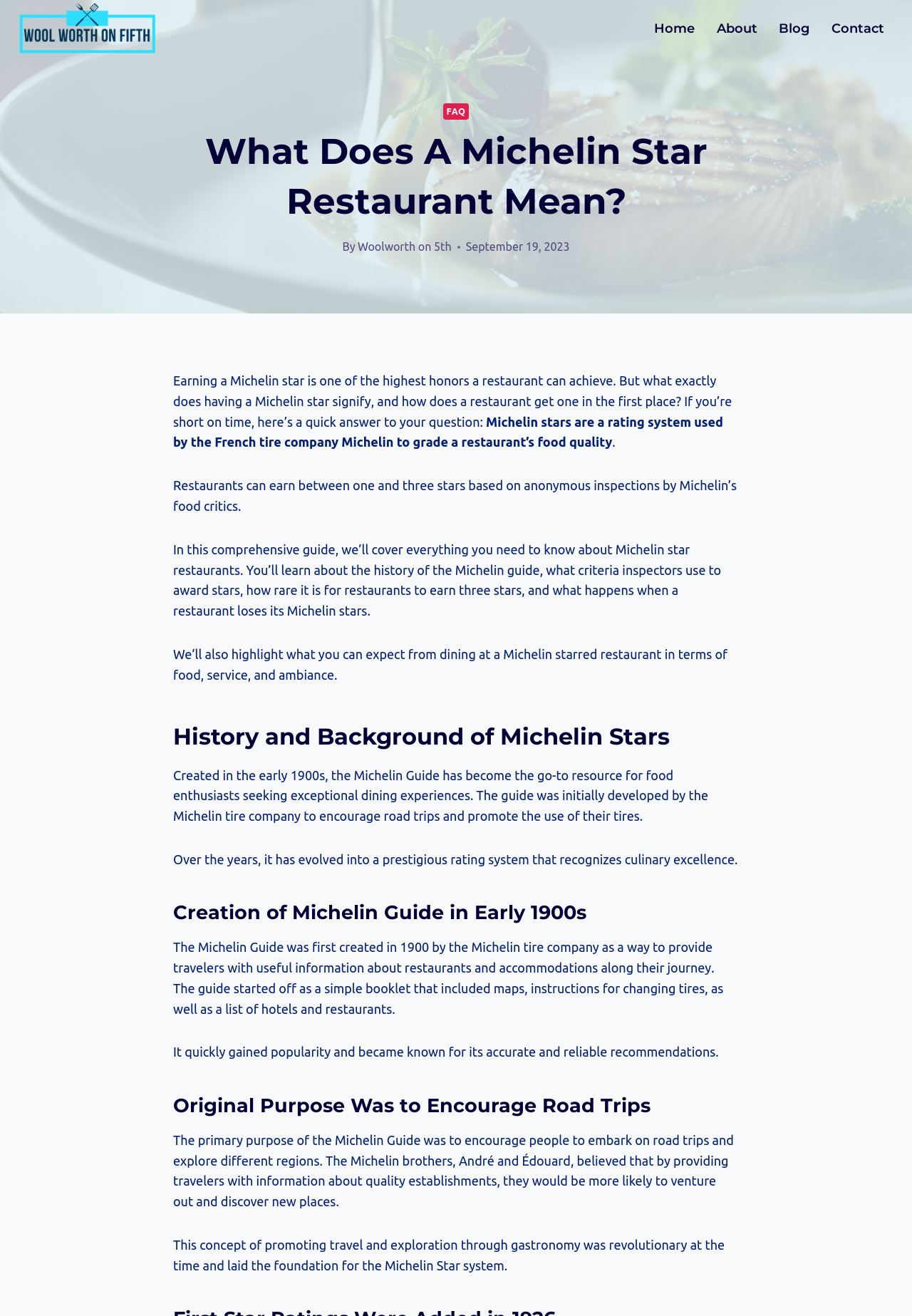What is the focus of the Michelin Star system?
Can you provide a detailed and comprehensive answer to the question?

According to the webpage, Michelin stars are a rating system used by the French tire company Michelin to grade a restaurant’s food quality.